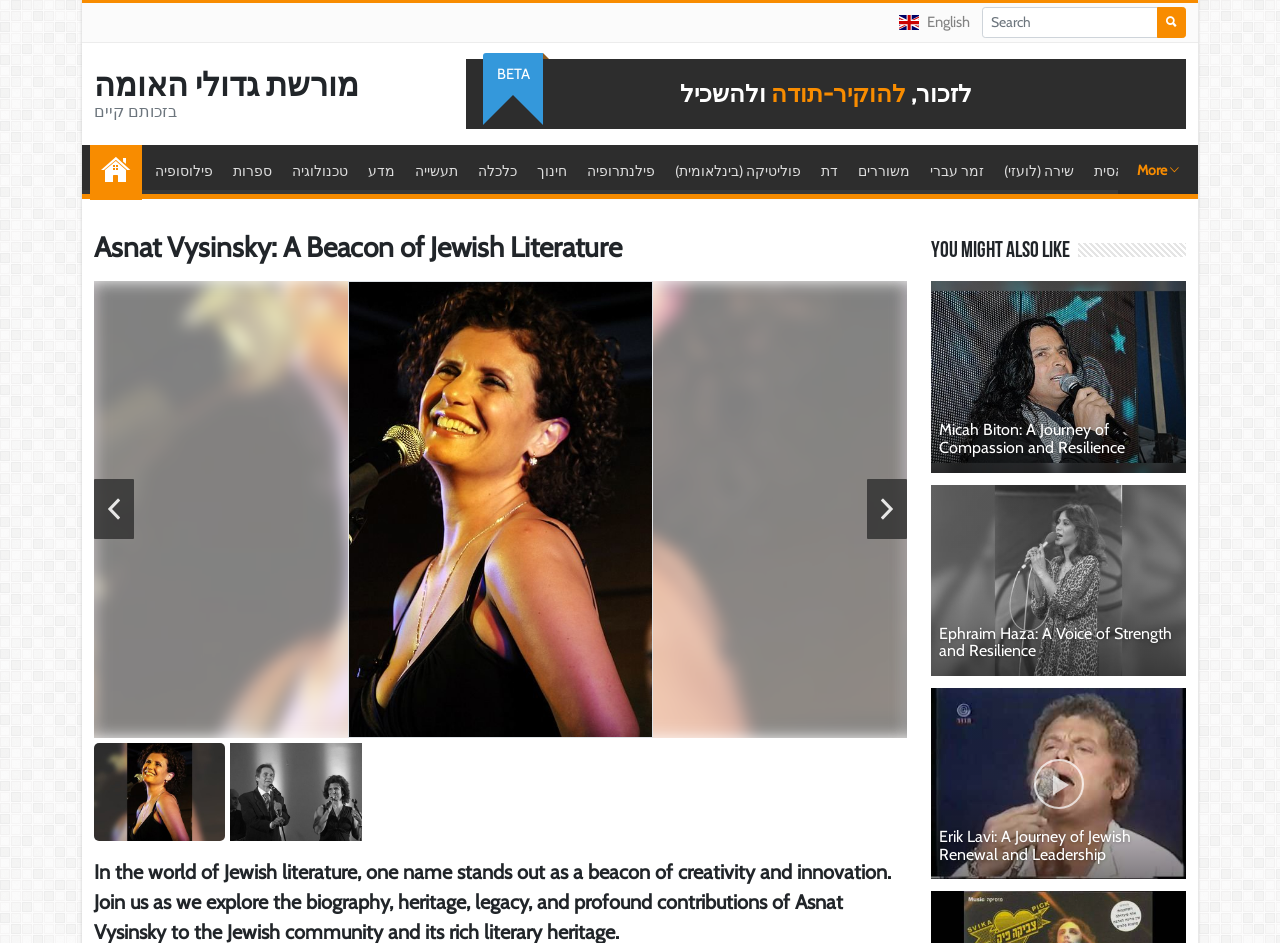Give a short answer to this question using one word or a phrase:
What are the categories listed on the webpage?

Philosophy, Literature, Technology, etc.